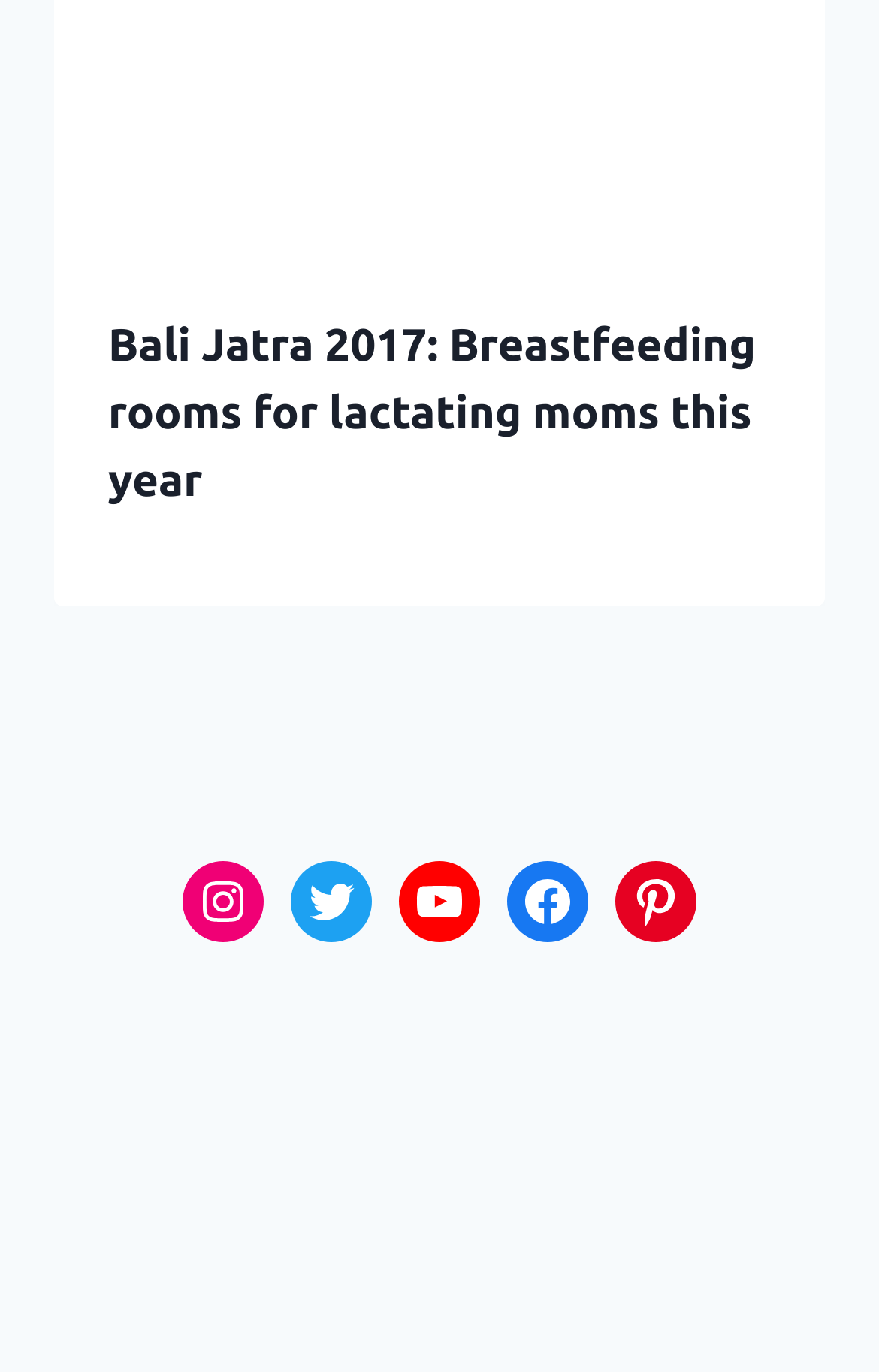Use one word or a short phrase to answer the question provided: 
What is the position of the Twitter link?

Second